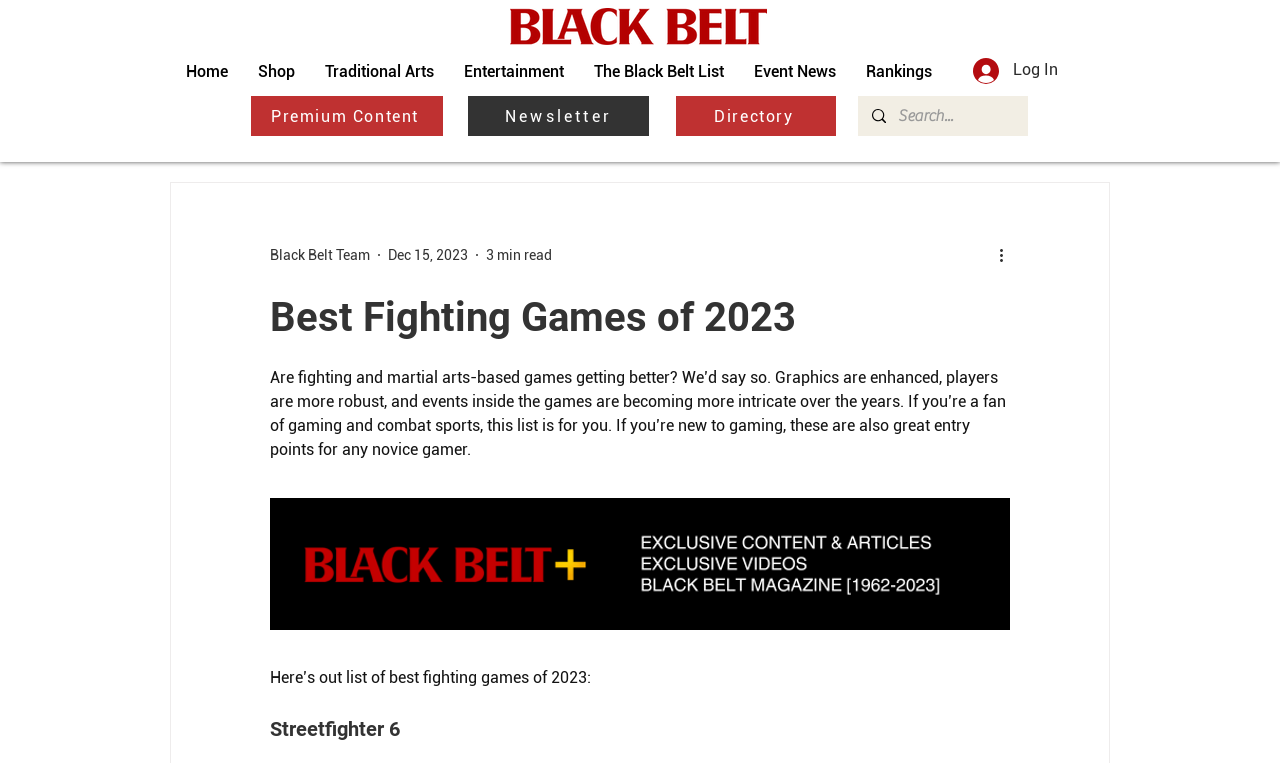Find the bounding box coordinates of the element to click in order to complete this instruction: "View the 'Traditional Arts' page". The bounding box coordinates must be four float numbers between 0 and 1, denoted as [left, top, right, bottom].

[0.242, 0.08, 0.351, 0.105]